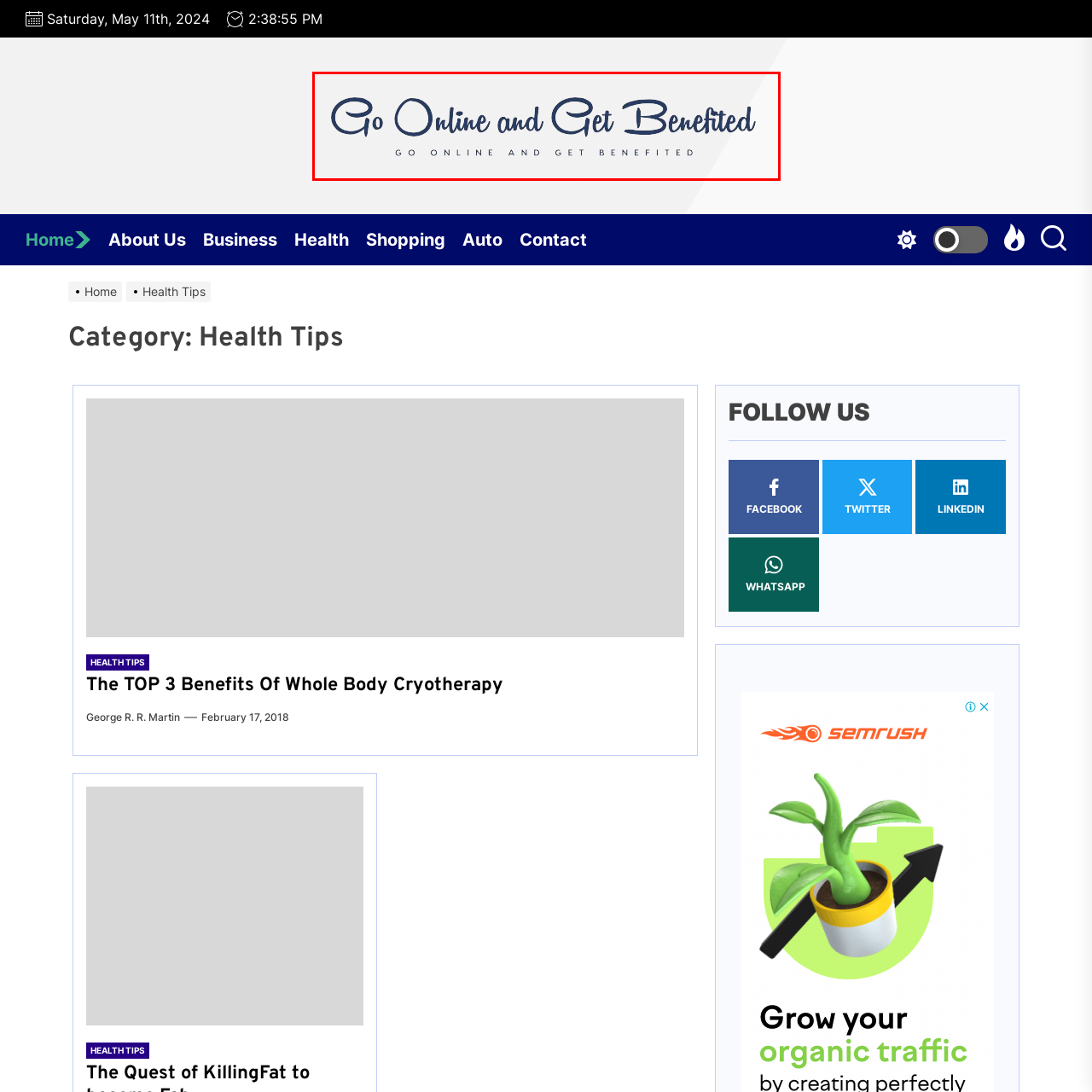Provide an elaborate description of the image marked by the red boundary.

The image prominently features the phrase "Go Online and Get Benefited," presented in an elegant, cursive font that embodies a friendly and inviting tone. Beneath this main title, the phrase "go online and get benefited" is displayed in a more straightforward style, reinforcing the message. The background is light and subtle, creating a clean and modern aesthetic that highlights the text effectively. This graphic serves as a visual call to action, encouraging viewers to explore online opportunities and the benefits they can gain from engaging with digital resources.